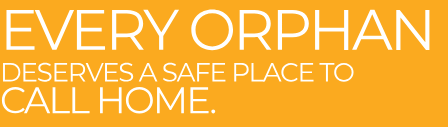Provide a thorough and detailed response to the question by examining the image: 
What is the main theme of the organization's mission?

The caption highlights the importance of providing safety, shelter, and support to orphans around the world, which is the core mission of the organization.